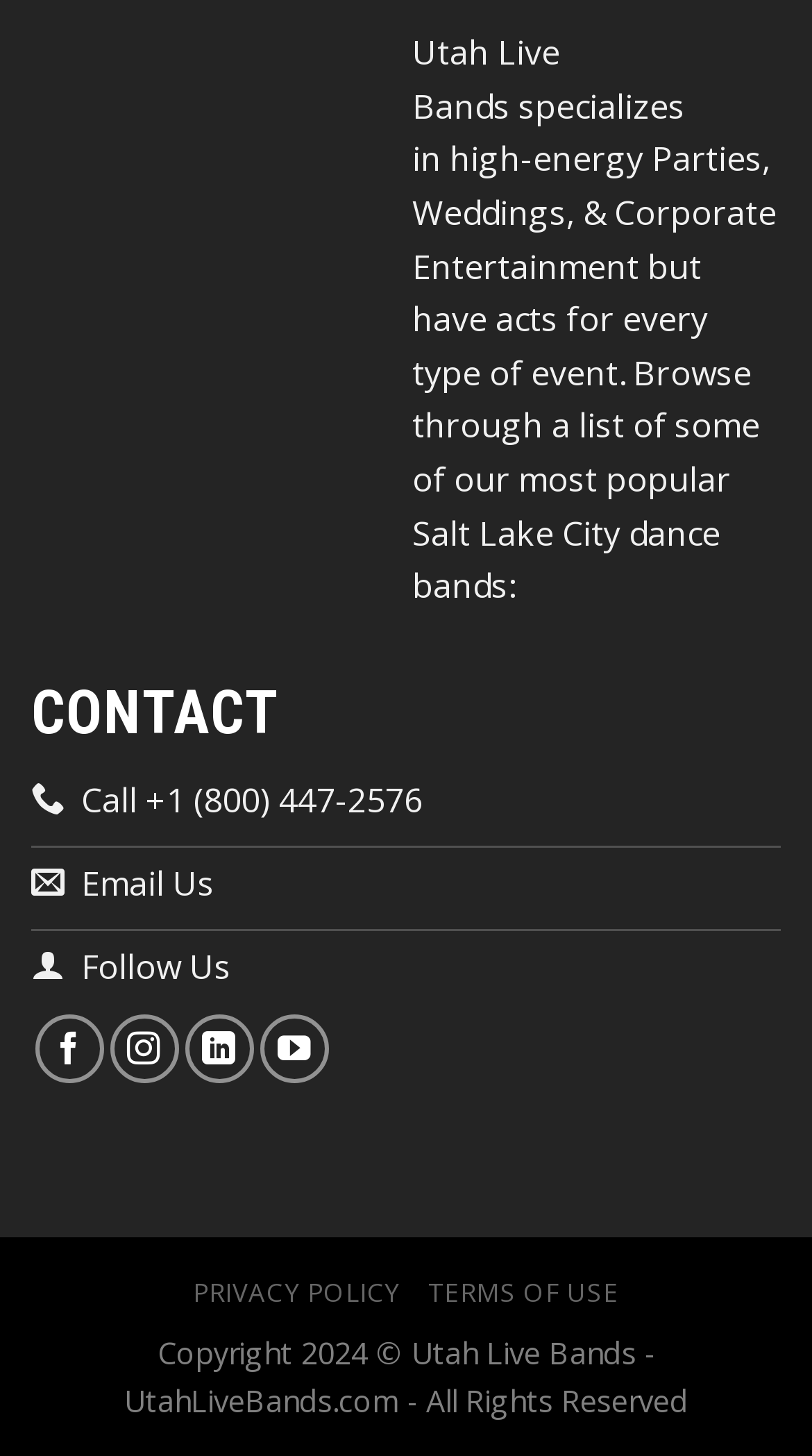Respond concisely with one word or phrase to the following query:
How can I contact Utah Live Bands?

Call or Email